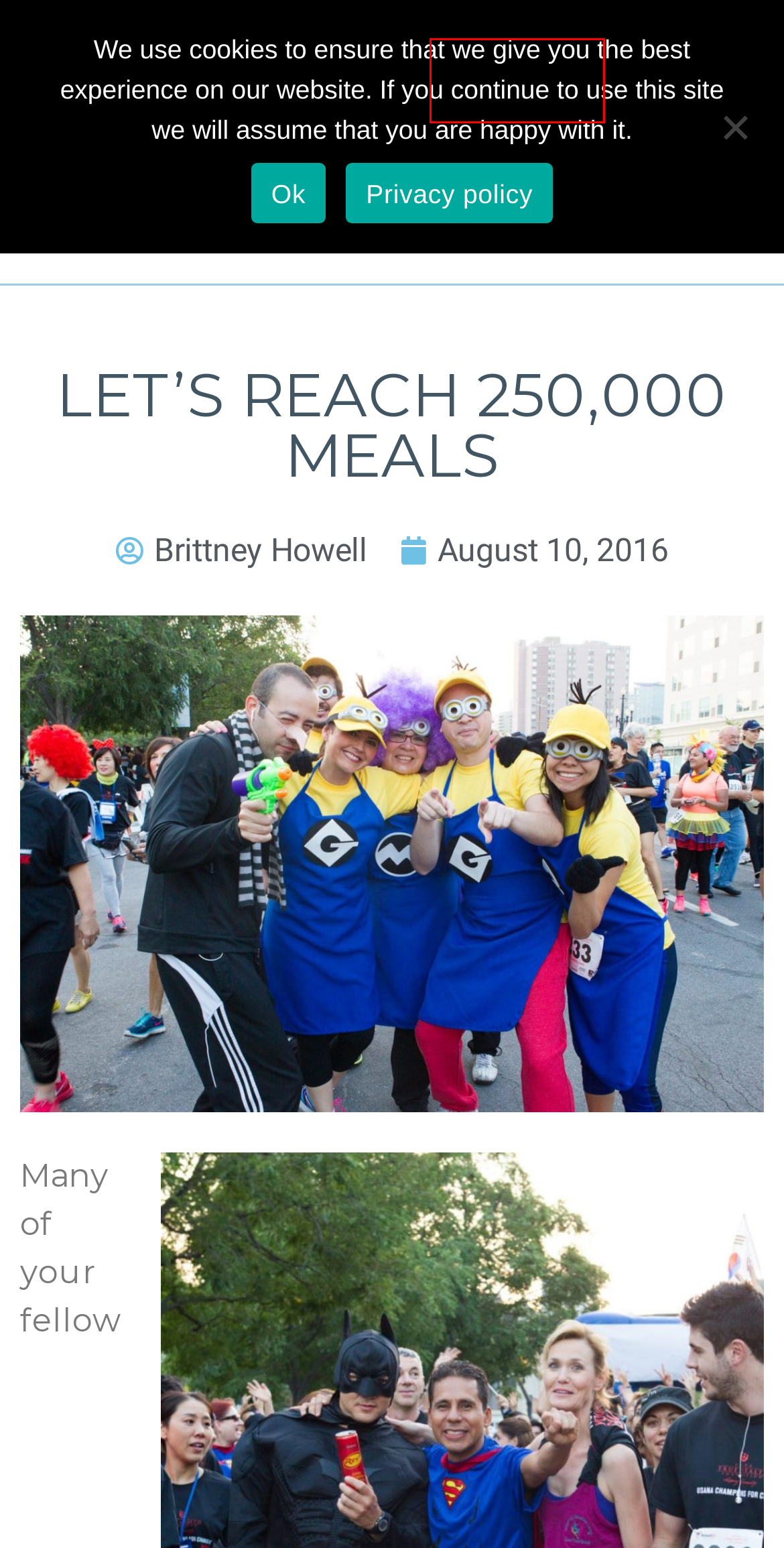Look at the screenshot of a webpage that includes a red bounding box around a UI element. Select the most appropriate webpage description that matches the page seen after clicking the highlighted element. Here are the candidates:
A. Brittney Howell, Author at Usana Foundation
B. Privacy Policy - Usana Foundation
C. Donation Selection - USANA Foundation
D. August 10, 2016 - Usana Foundation
E. Garden Tower Transformations: USANA Foundation's Mission on Malapascua Island
F. Why Give? Archives - Usana Foundation
G. USANA Foundation—Combating Hunger and Improving Lives - Usana Foundation
H. Serve - Usana Foundation

C